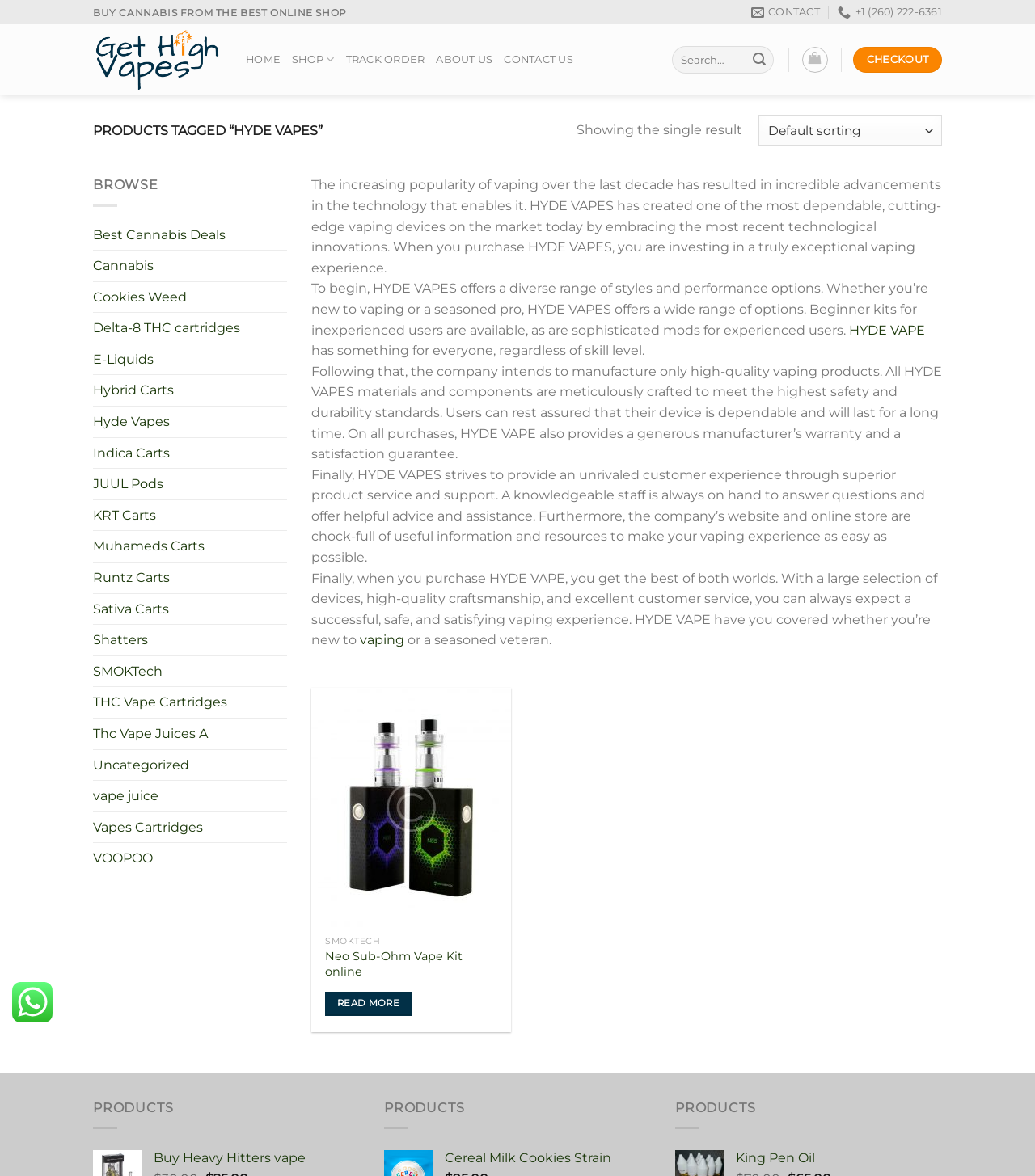Can you show the bounding box coordinates of the region to click on to complete the task described in the instruction: "Contact us"?

[0.487, 0.028, 0.554, 0.074]